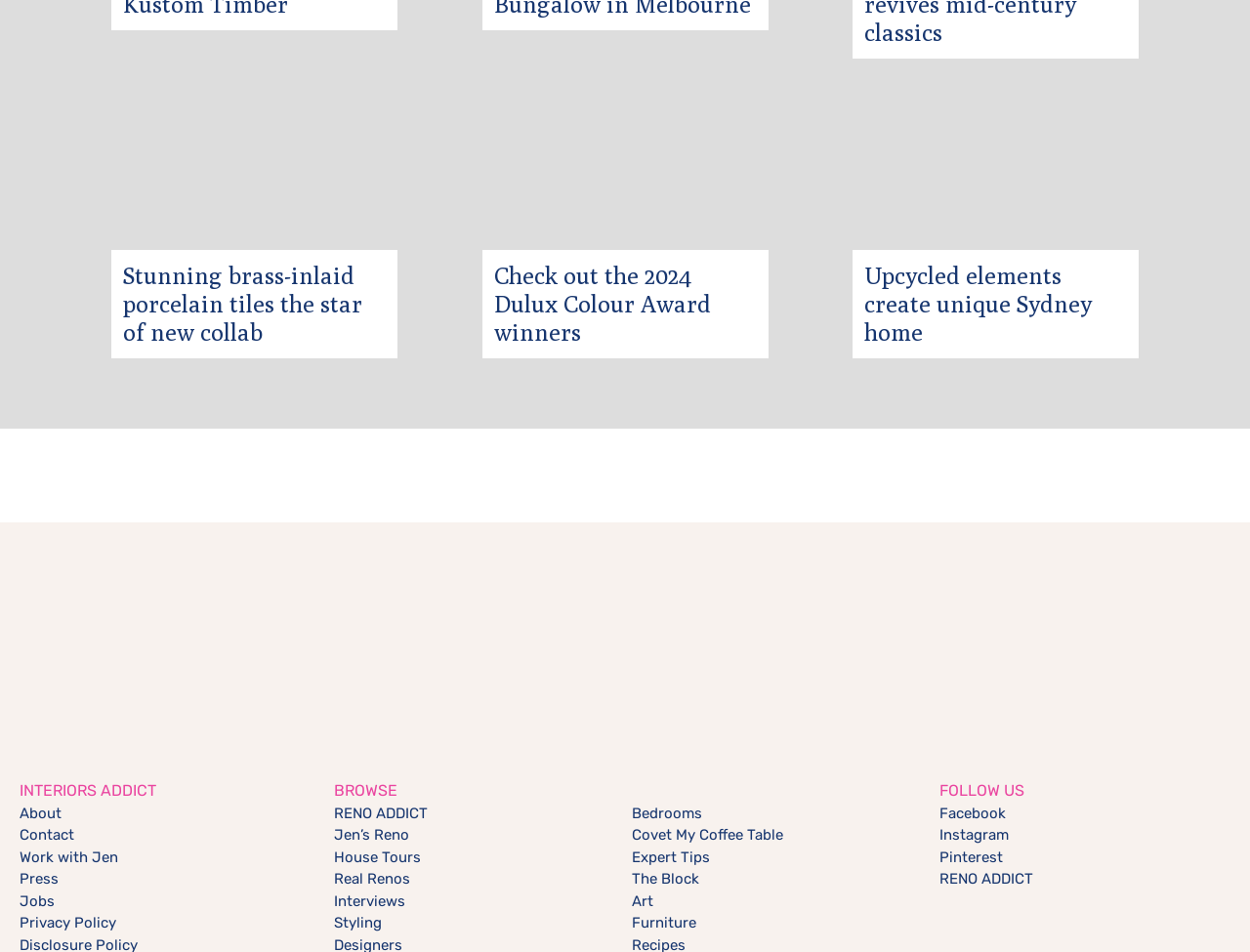How many articles are featured on the webpage?
Answer the question using a single word or phrase, according to the image.

3